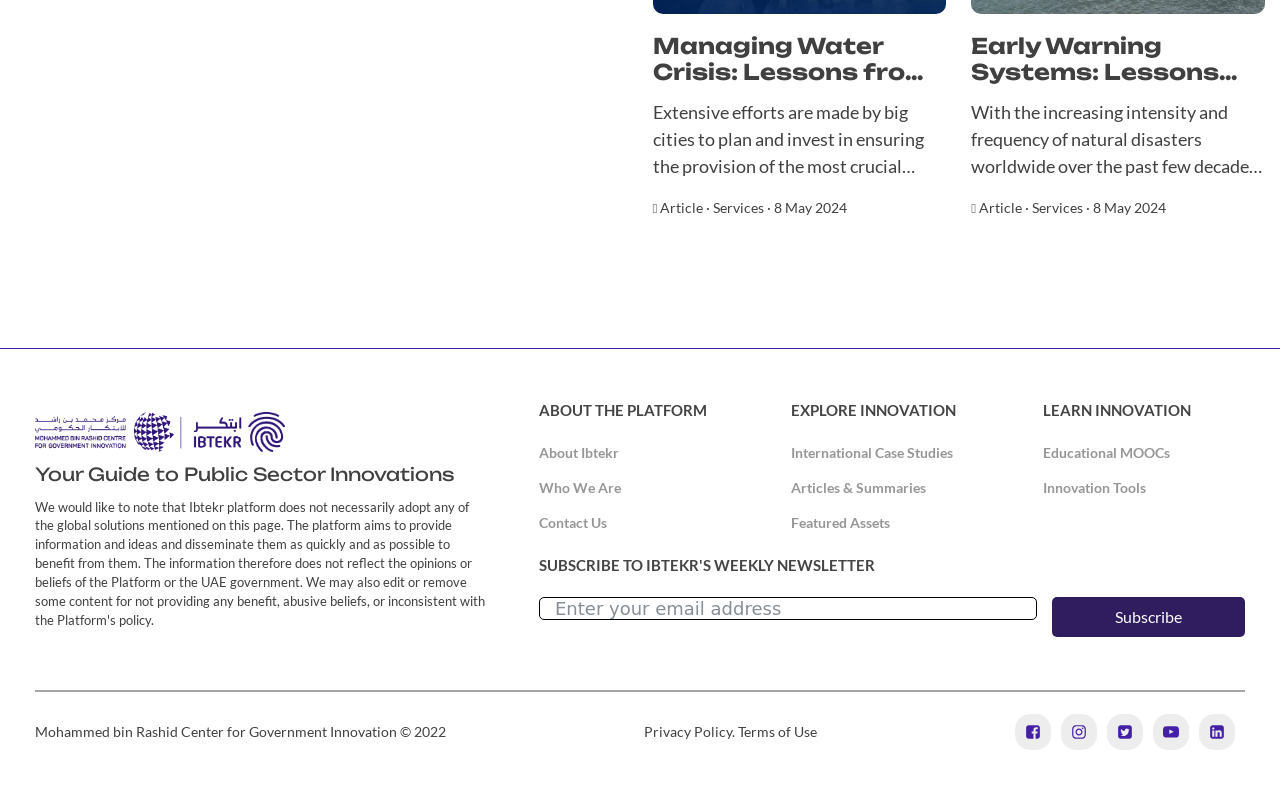Please identify the coordinates of the bounding box that should be clicked to fulfill this instruction: "Read the article about managing water crisis".

[0.51, 0.041, 0.736, 0.171]